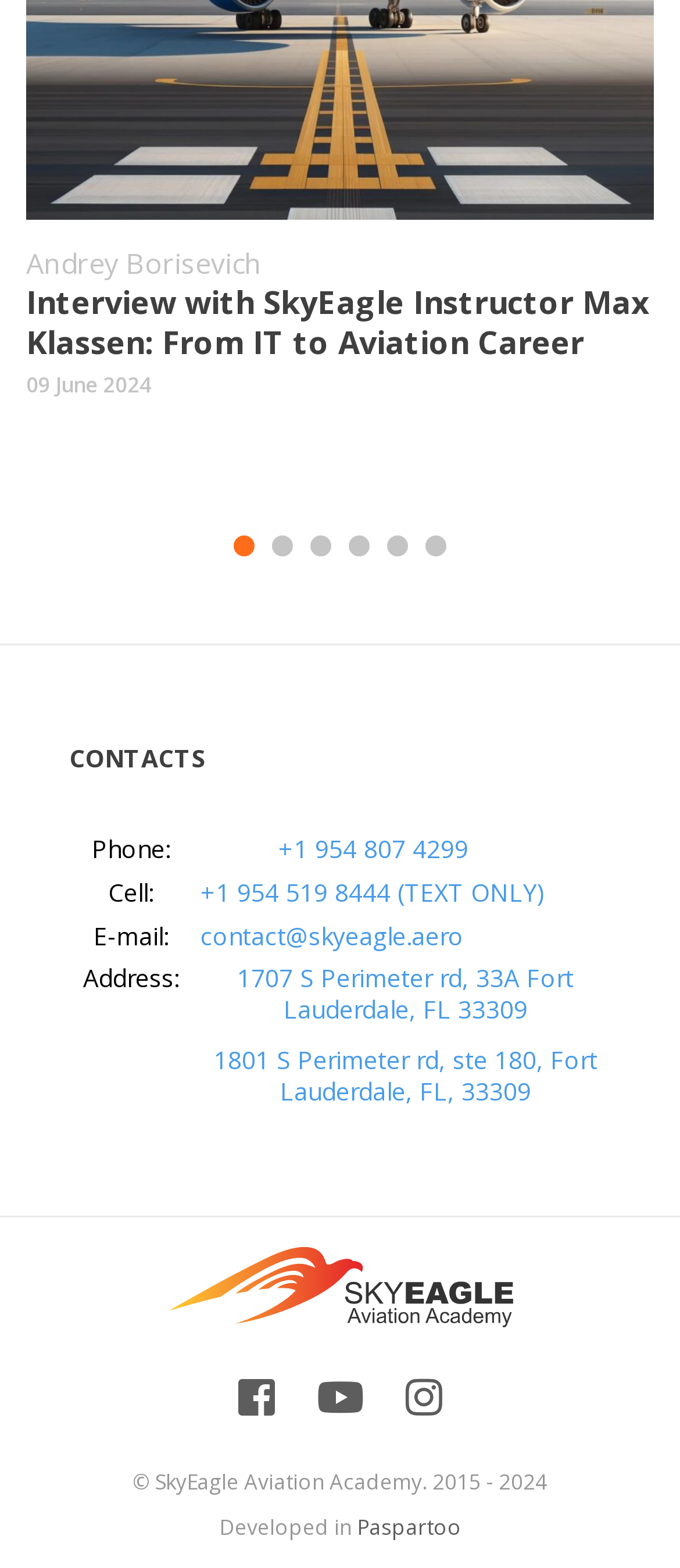Please identify the bounding box coordinates of the area I need to click to accomplish the following instruction: "Browse by Author".

None